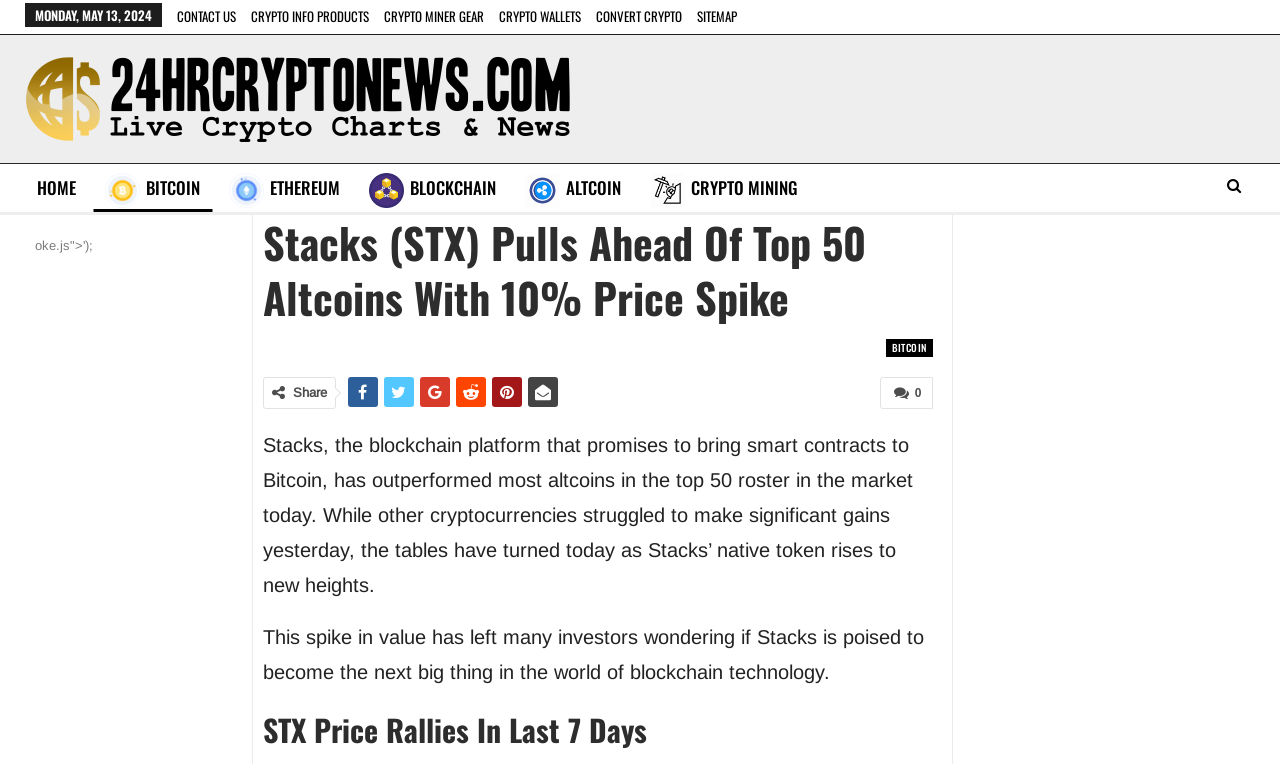Answer the following query with a single word or phrase:
What is the author's tone in the article?

Informative